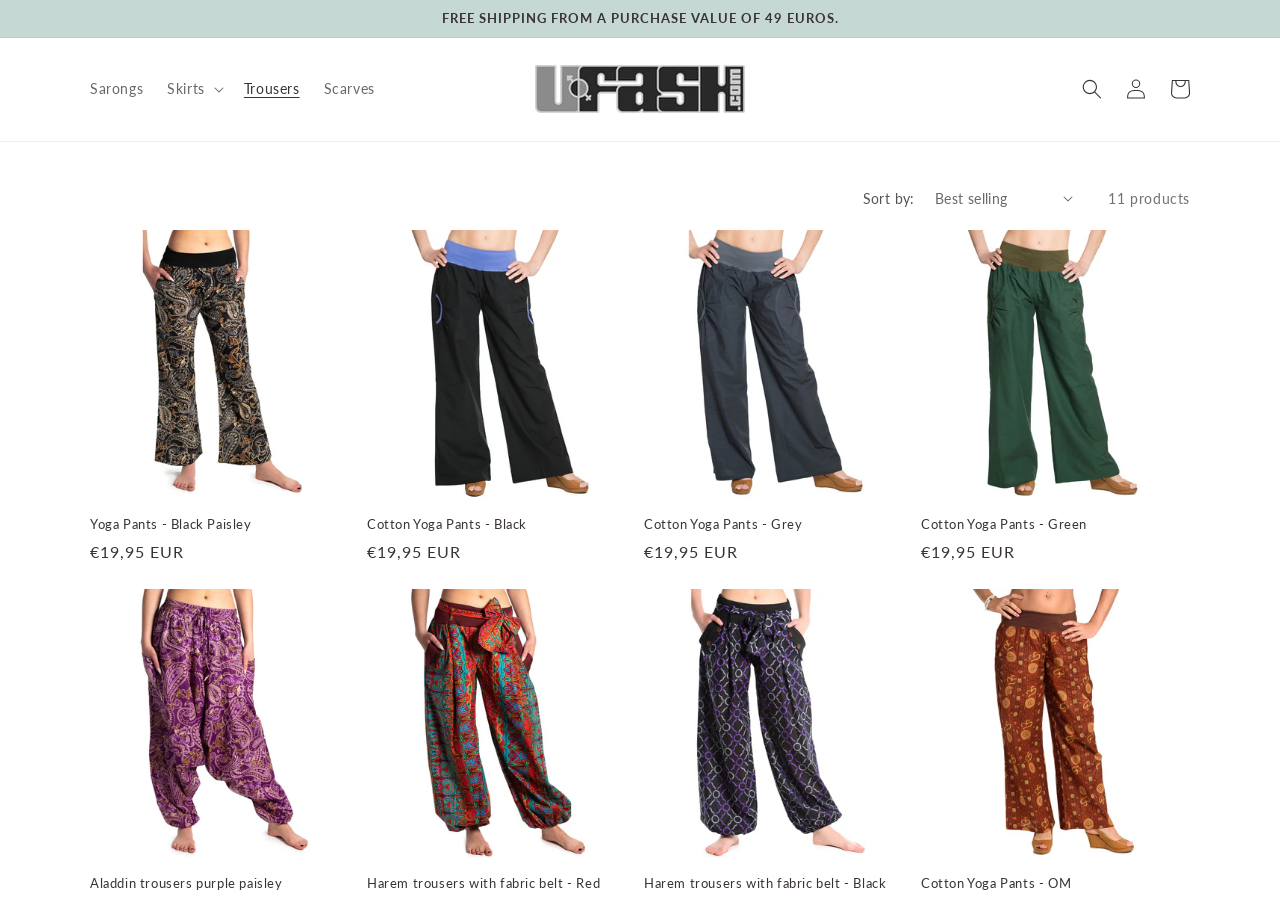Look at the image and give a detailed response to the following question: What is the free shipping threshold?

The free shipping threshold is mentioned in the announcement section at the top of the webpage, which states 'FREE SHIPPING FROM A PURCHASE VALUE OF 49 EUROS.'